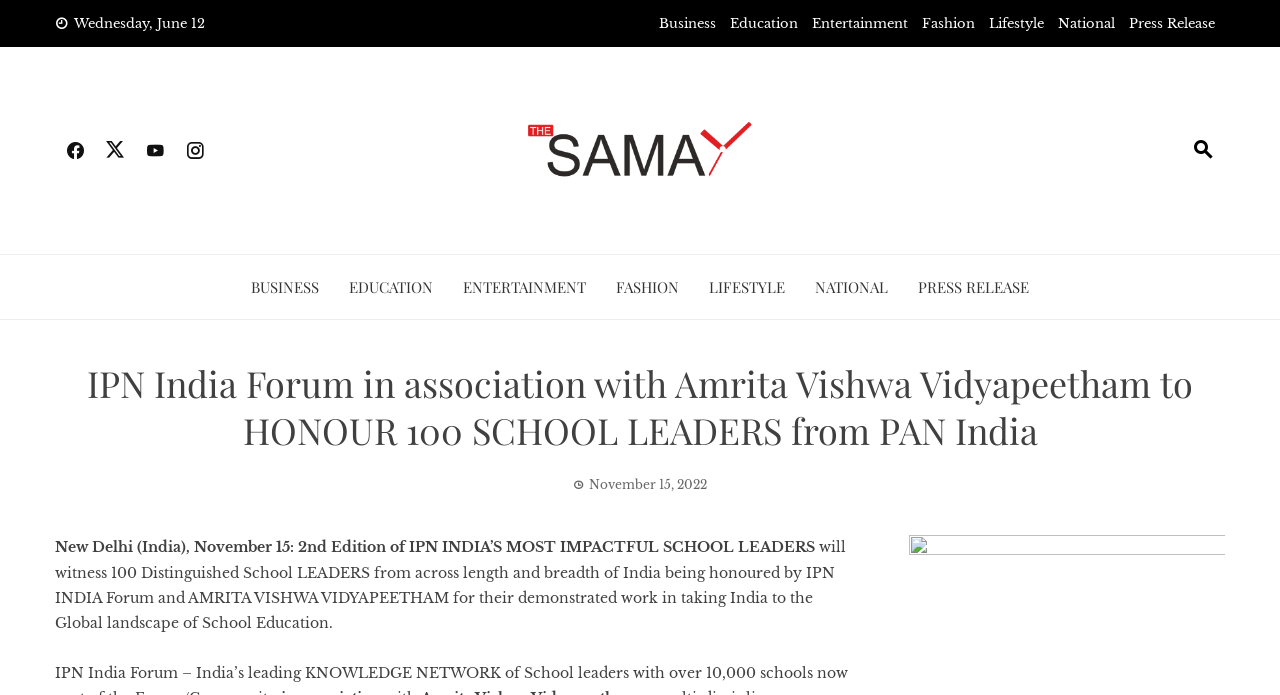What is the category of news mentioned in the link?
Refer to the screenshot and respond with a concise word or phrase.

Business